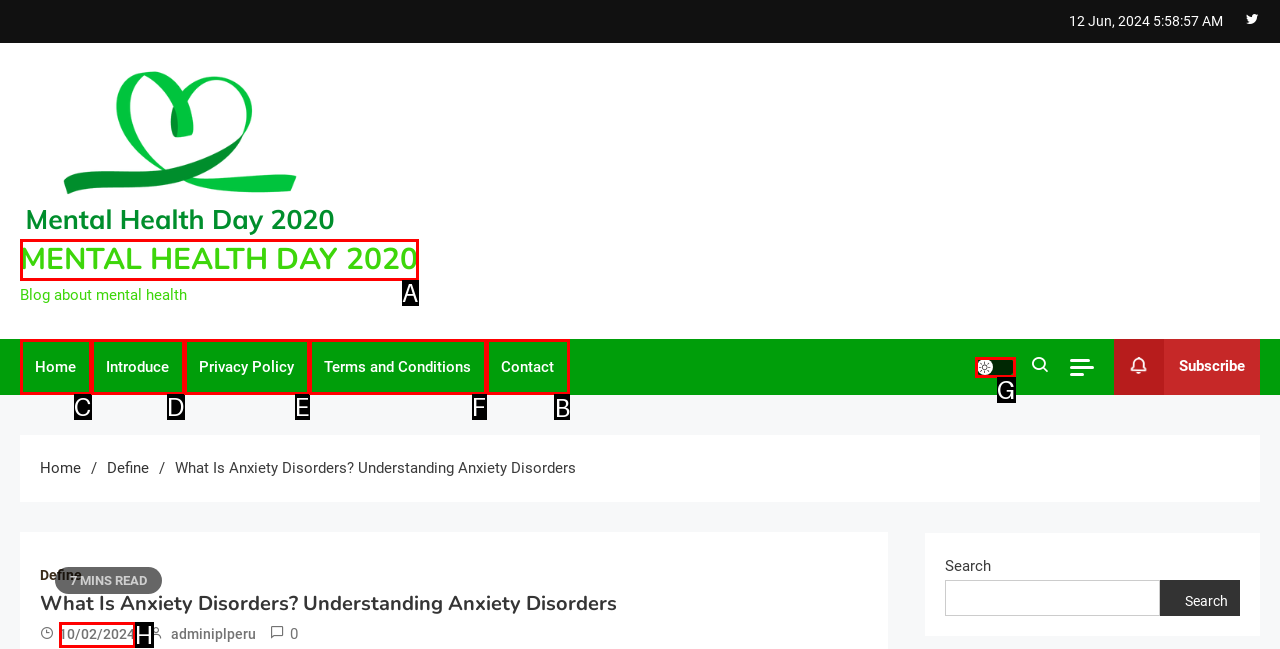Identify the HTML element to click to execute this task: Click the contact link Respond with the letter corresponding to the proper option.

B